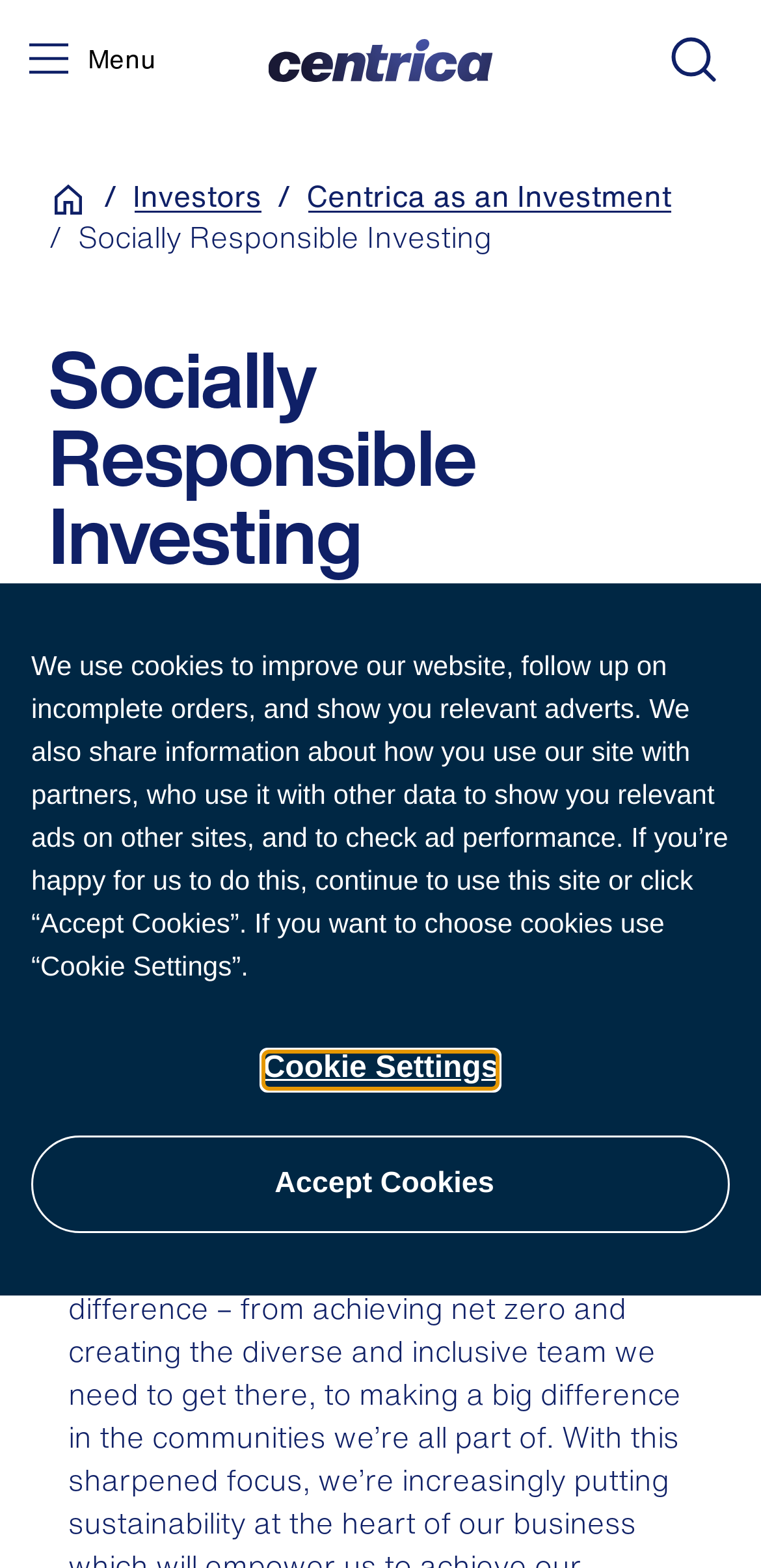Provide the bounding box coordinates of the section that needs to be clicked to accomplish the following instruction: "Go to Socially Responsible Investing page."

[0.064, 0.142, 0.646, 0.16]